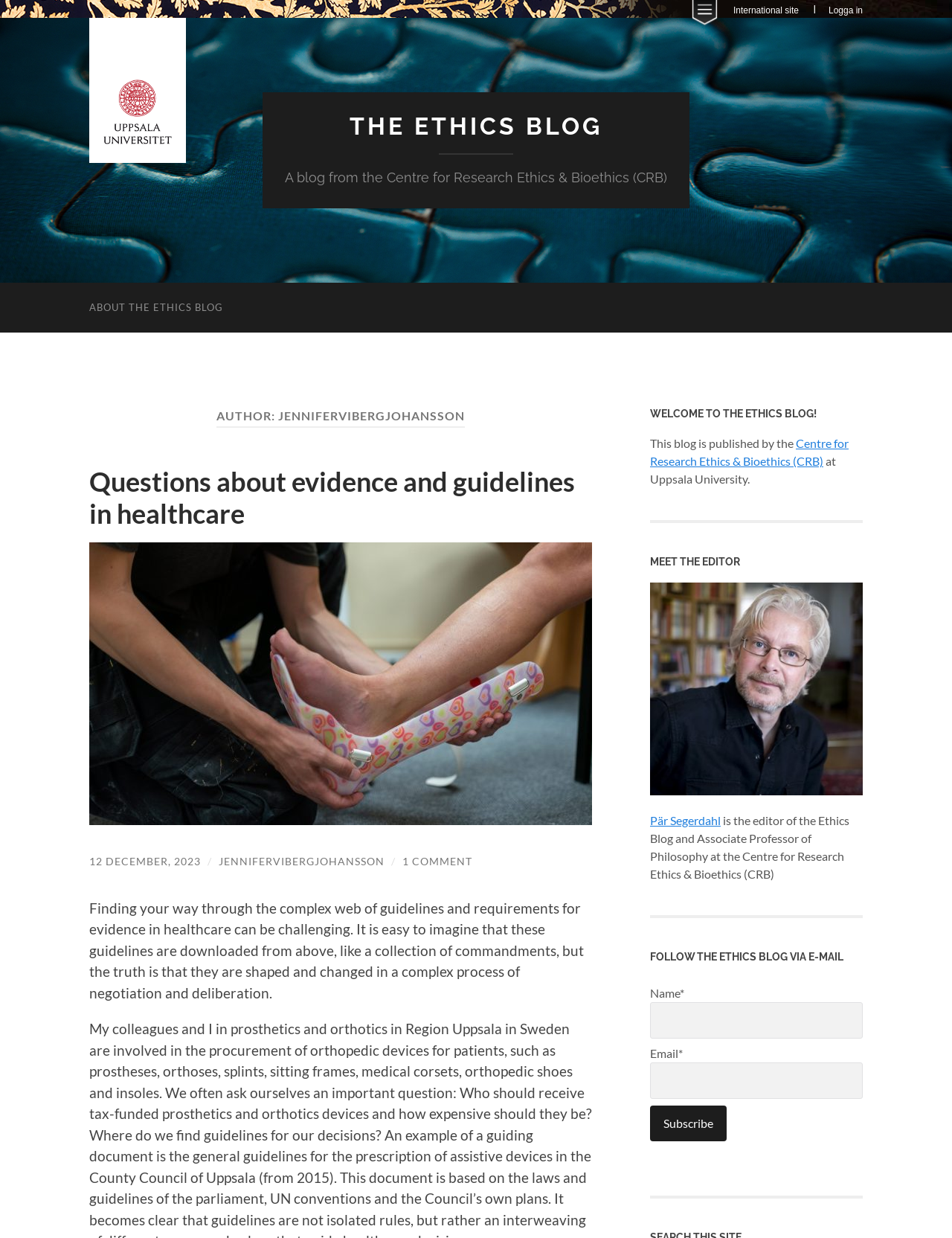Locate the bounding box coordinates of the element's region that should be clicked to carry out the following instruction: "Play the audio". The coordinates need to be four float numbers between 0 and 1, i.e., [left, top, right, bottom].

None